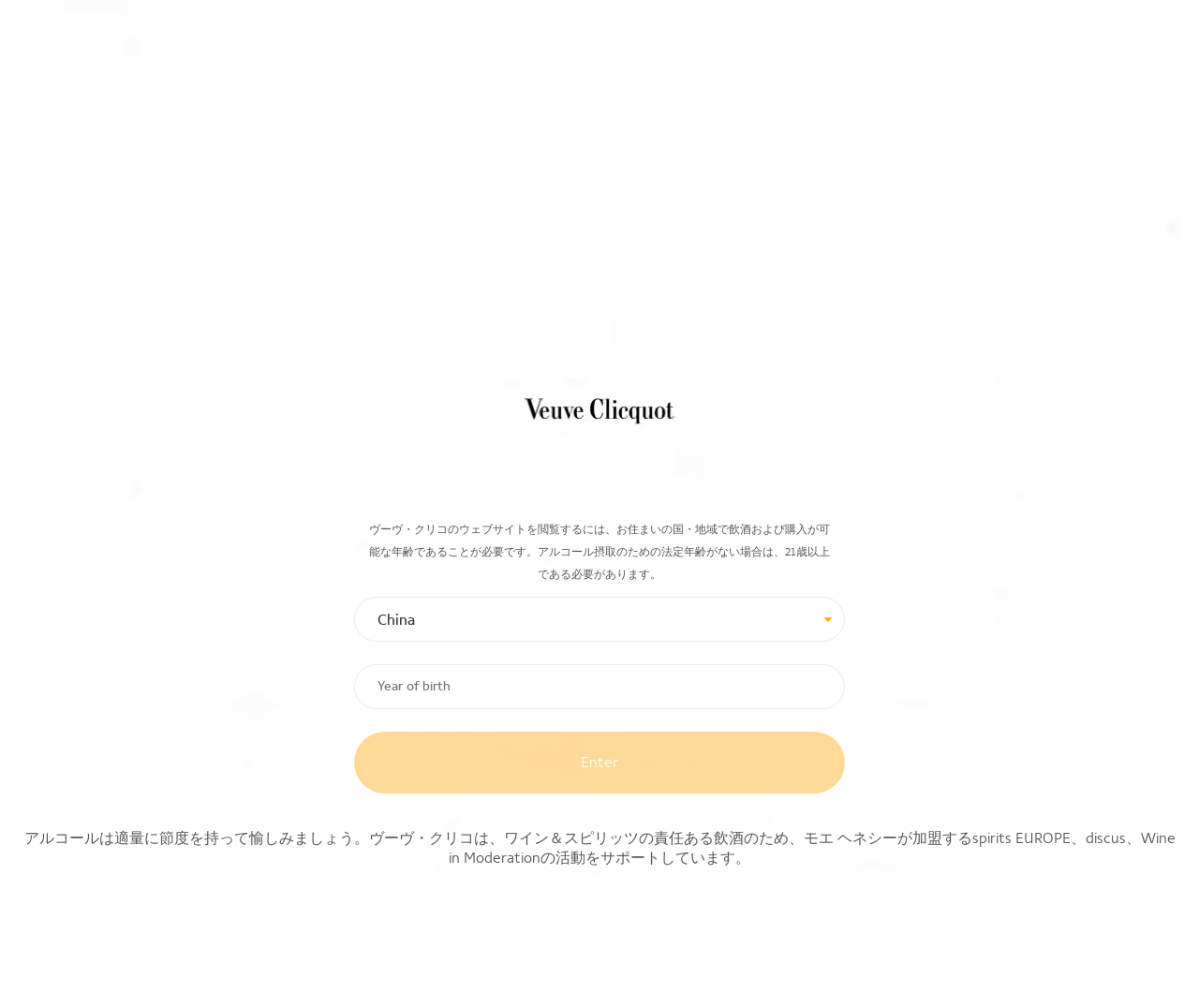Pinpoint the bounding box coordinates of the clickable area necessary to execute the following instruction: "Click Enter". The coordinates should be given as four float numbers between 0 and 1, namely [left, top, right, bottom].

[0.295, 0.726, 0.705, 0.787]